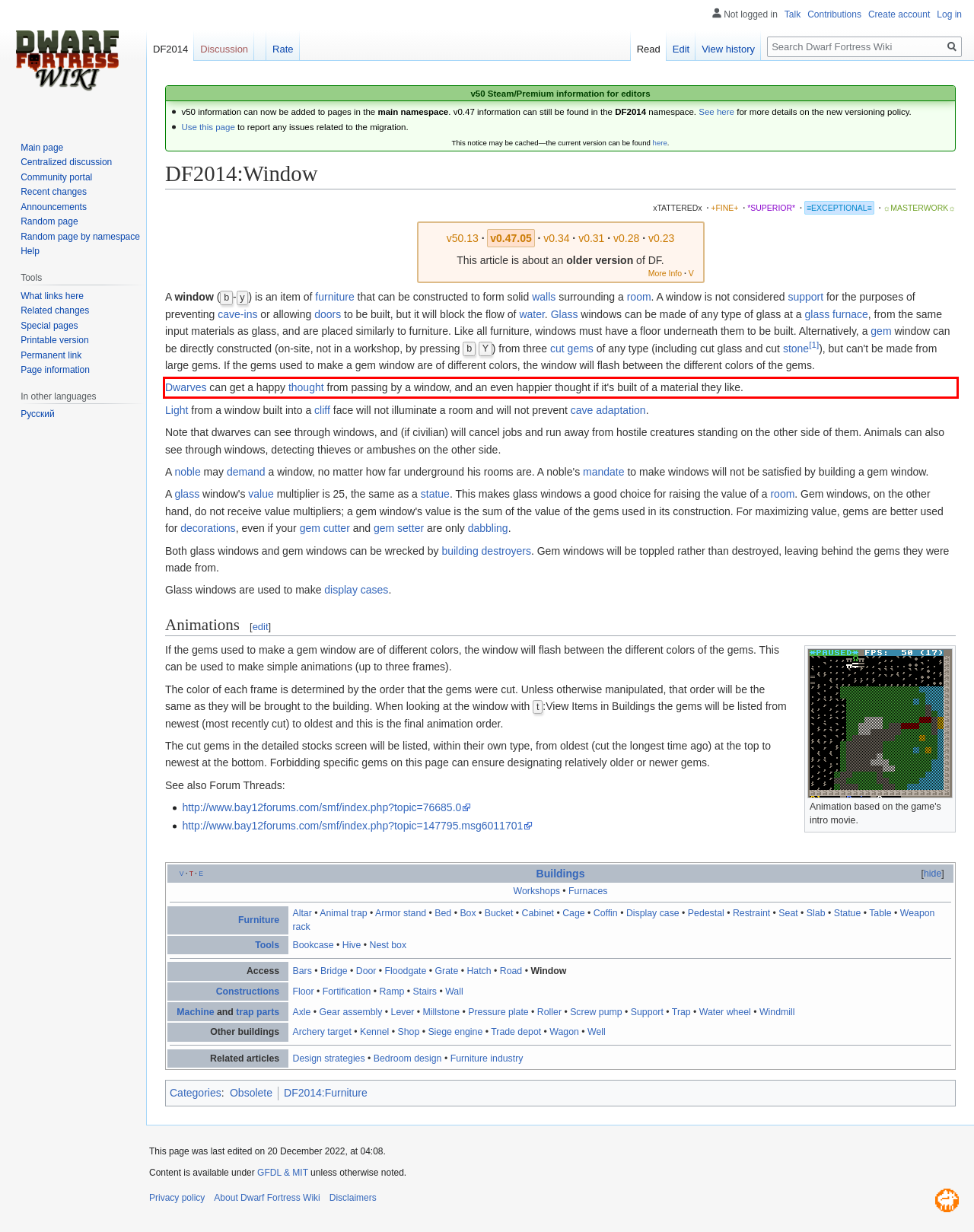Look at the webpage screenshot and recognize the text inside the red bounding box.

Dwarves can get a happy thought from passing by a window, and an even happier thought if it's built of a material they like.